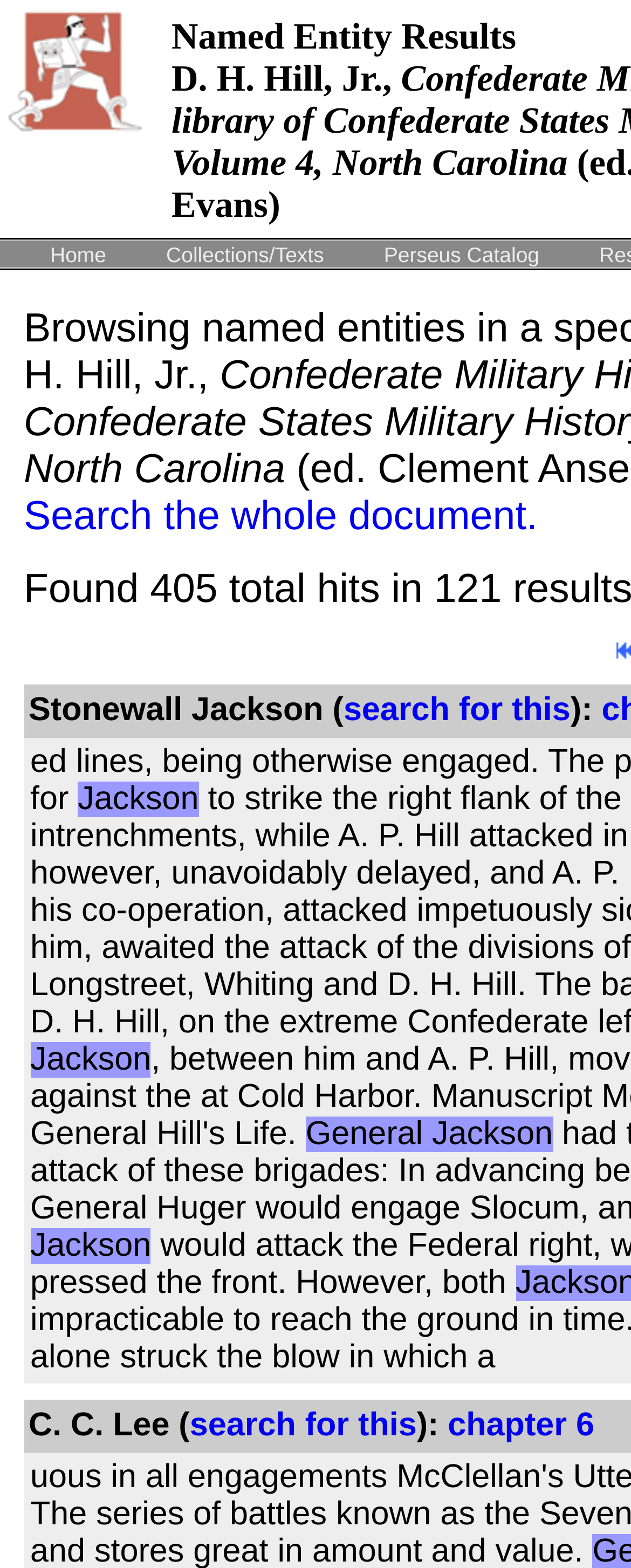Indicate the bounding box coordinates of the clickable region to achieve the following instruction: "View product description."

None